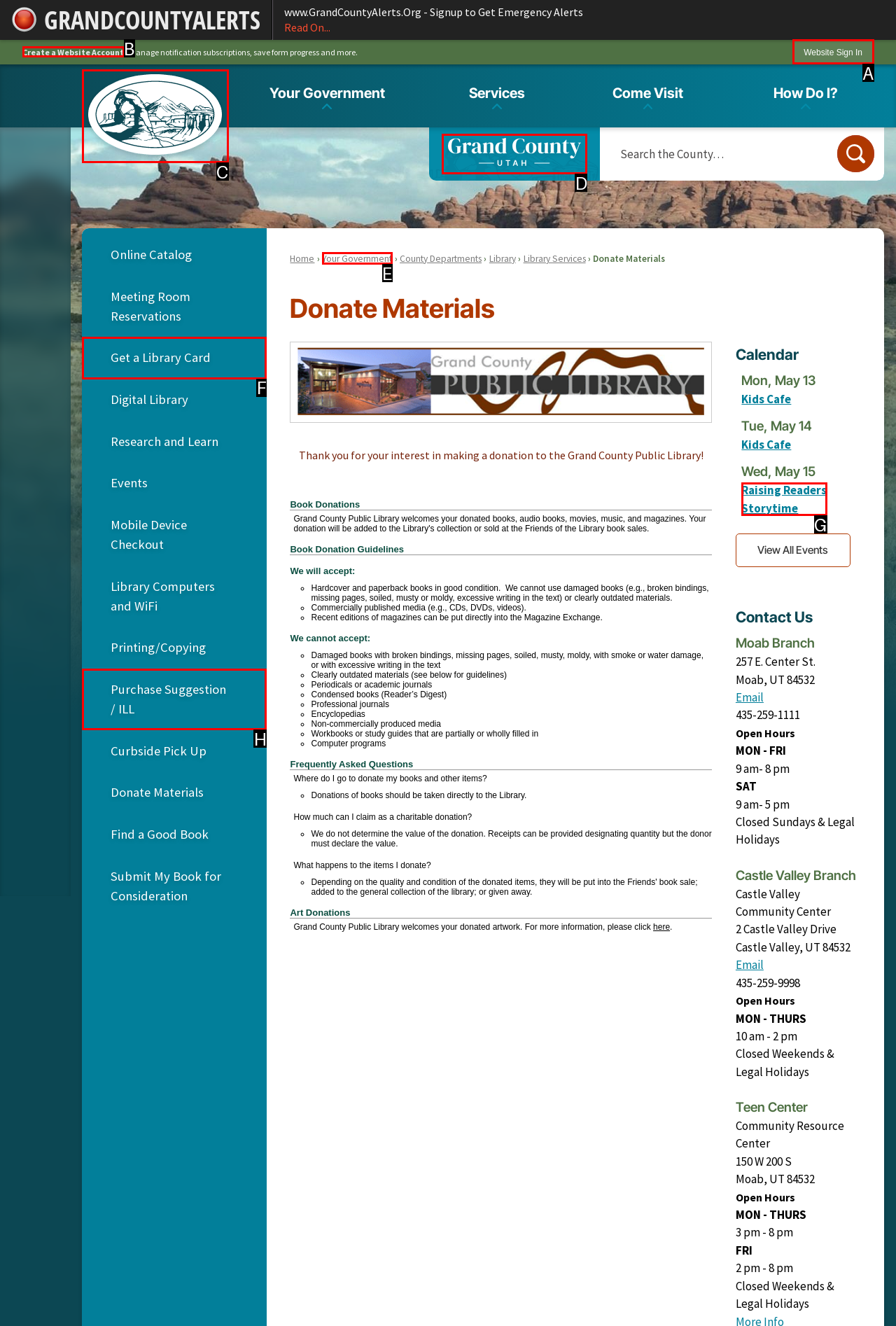Choose the letter that best represents the description: Raising Readers Storytime. Answer with the letter of the selected choice directly.

G